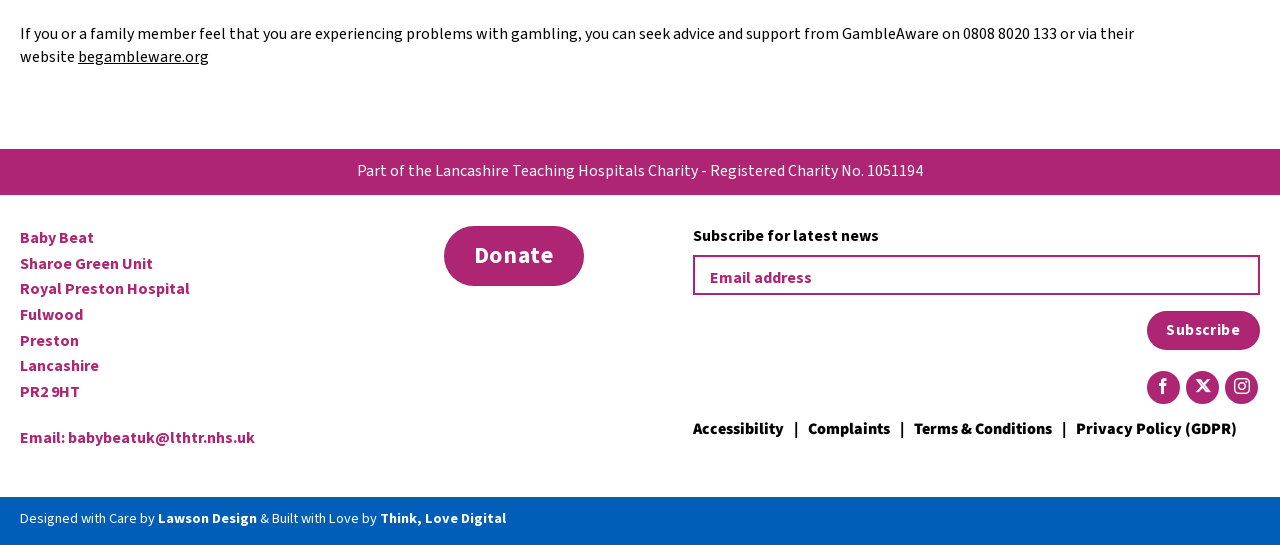What is the email address to contact Baby Beat?
Look at the image and respond to the question as thoroughly as possible.

The email address can be found in the link 'babybeatuk@lthtr.nhs.uk' which is located next to the text 'Email:' in the contentinfo section of the webpage.